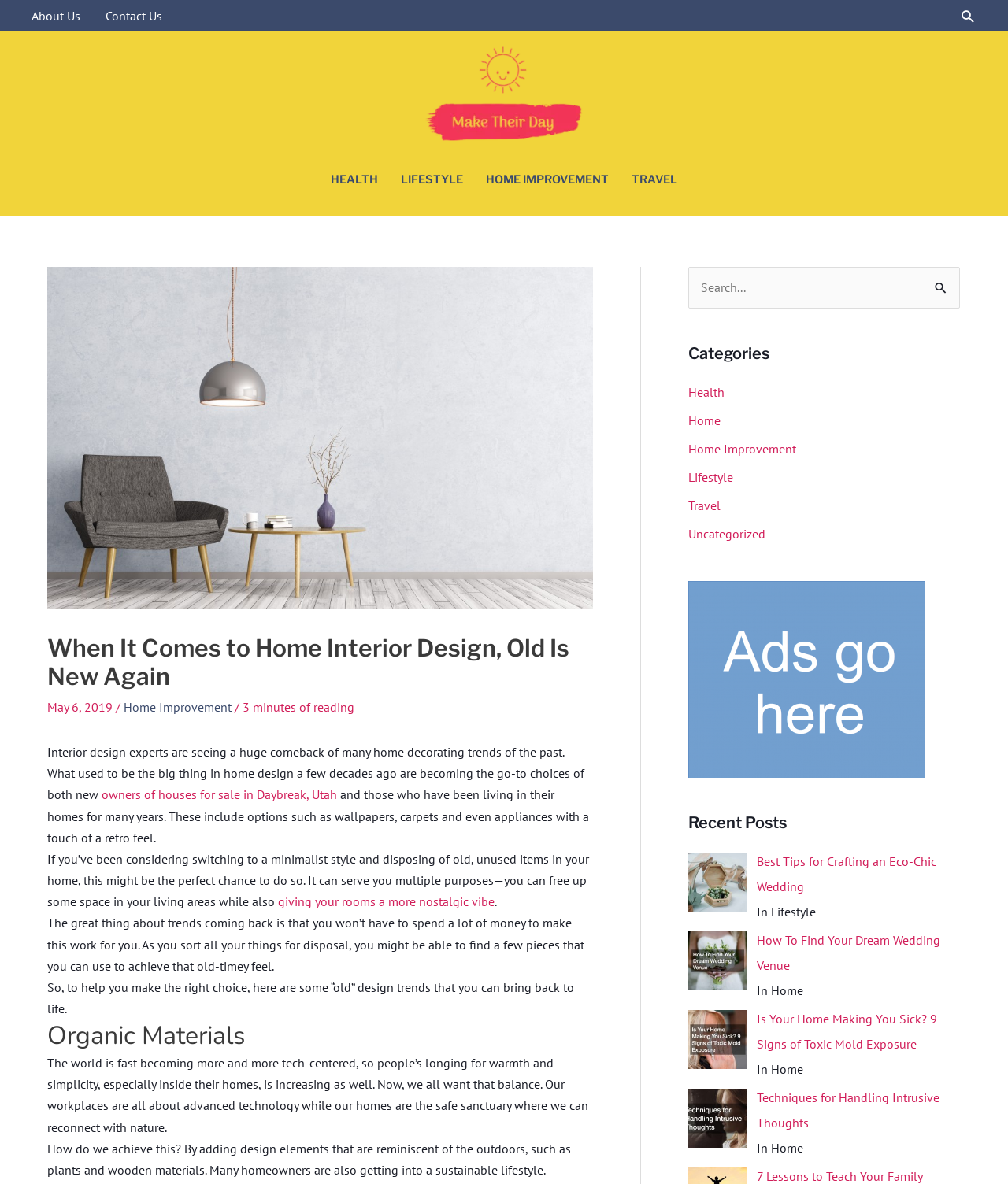Pinpoint the bounding box coordinates of the area that must be clicked to complete this instruction: "Explore the 'Categories' section".

[0.683, 0.291, 0.952, 0.307]